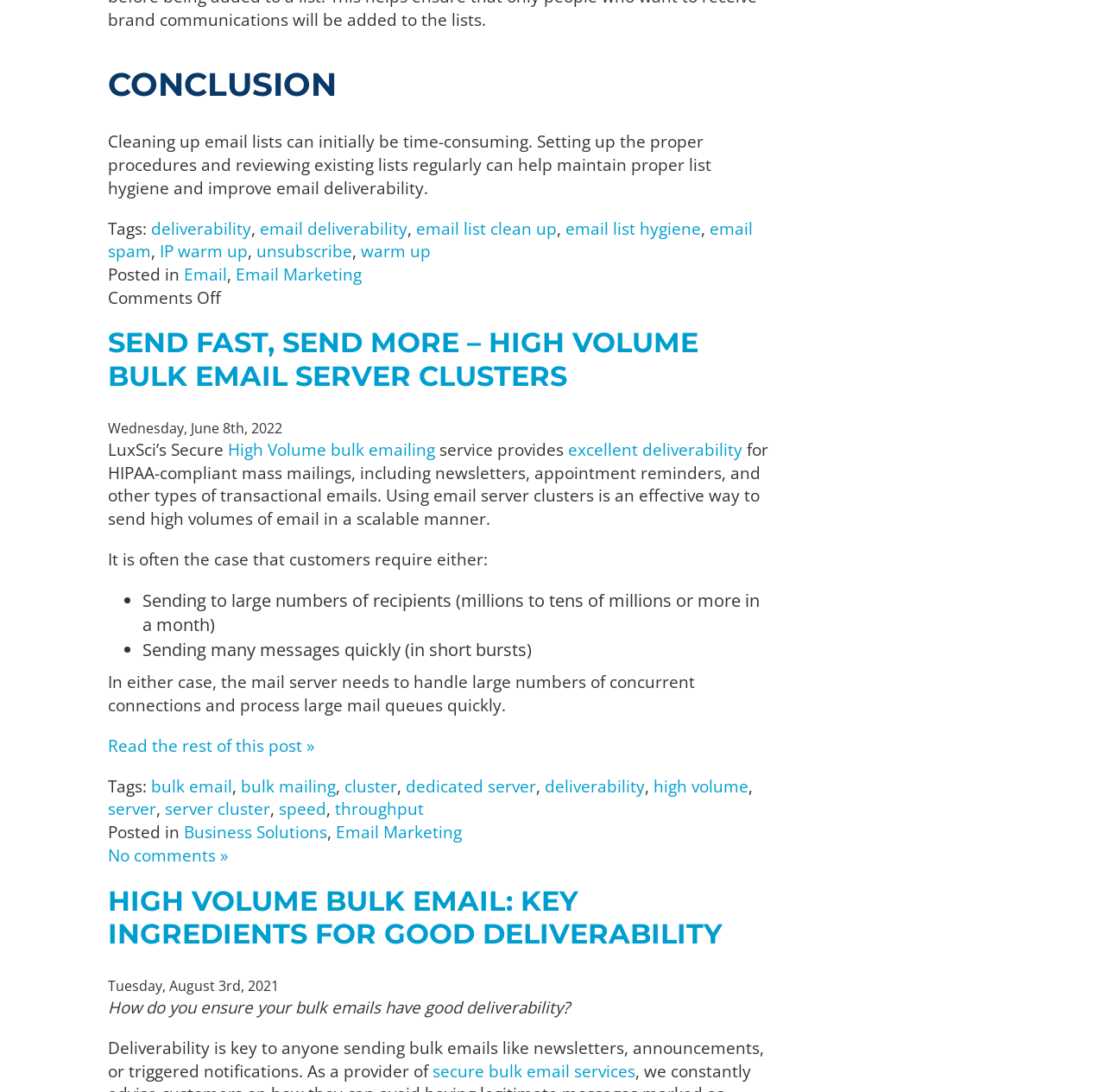Determine the bounding box coordinates (top-left x, top-left y, bottom-right x, bottom-right y) of the UI element described in the following text: High Volume bulk emailing

[0.206, 0.402, 0.394, 0.421]